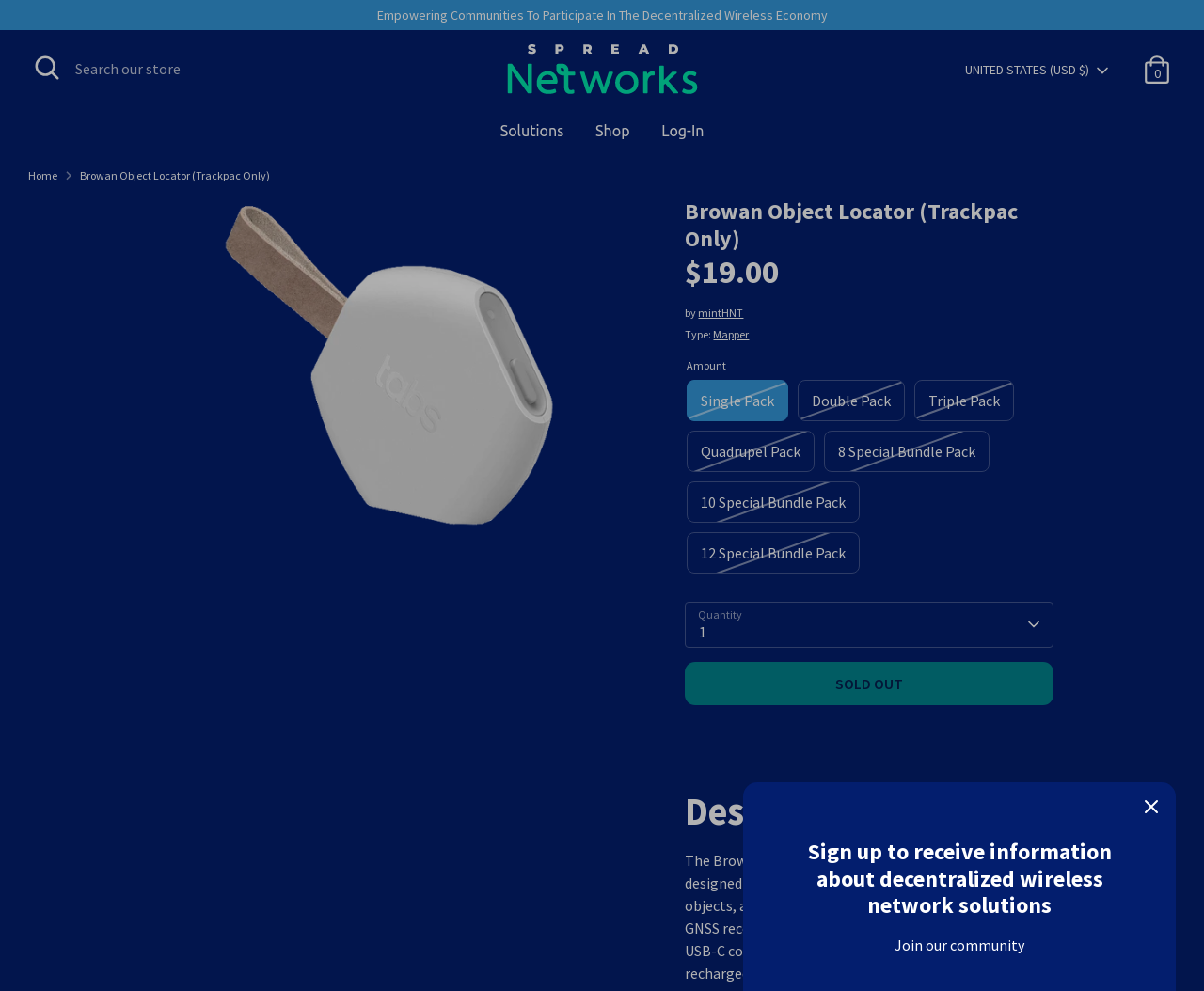Locate the bounding box coordinates of the clickable area needed to fulfill the instruction: "Search our store".

[0.023, 0.05, 0.41, 0.09]